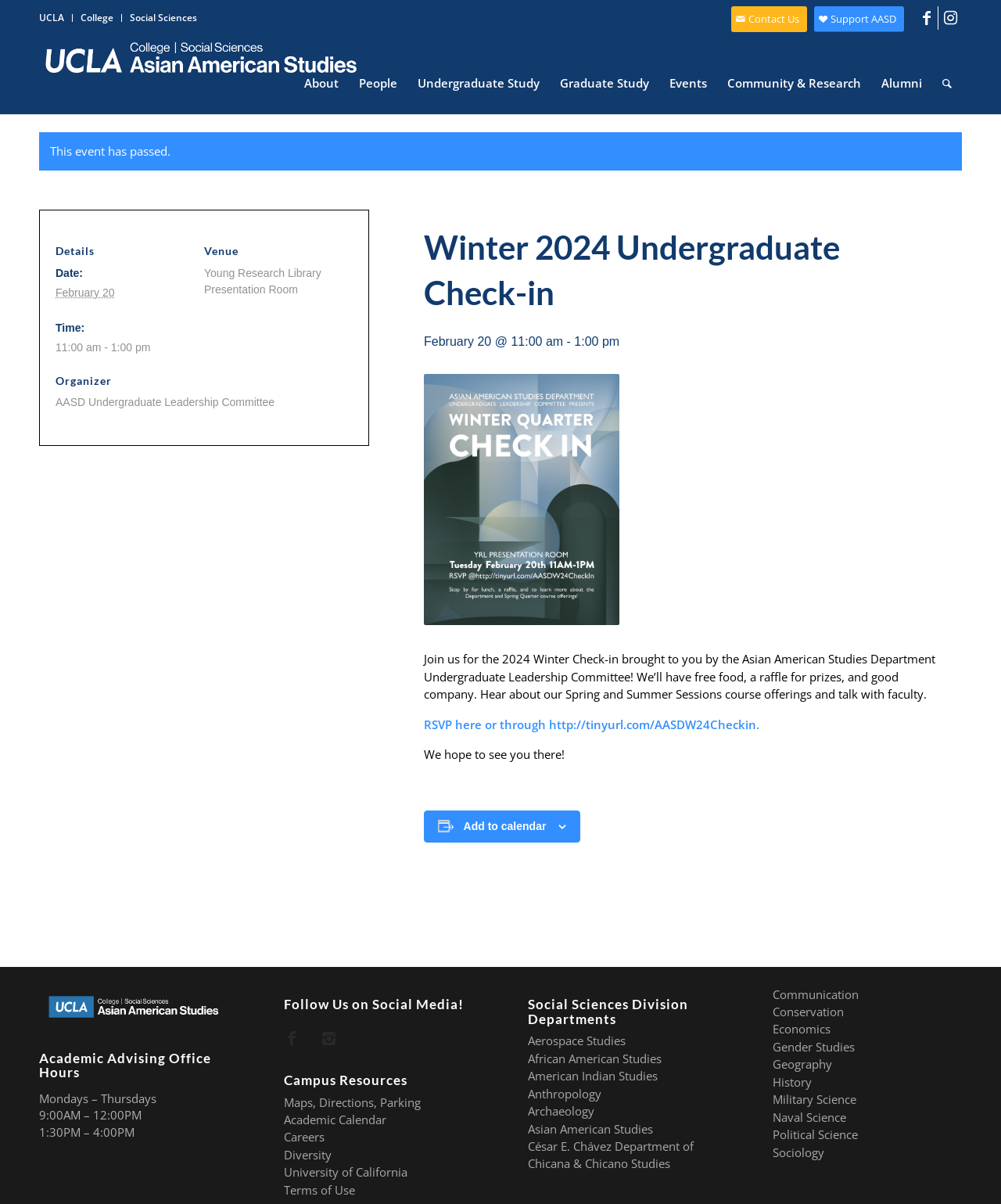What is the name of the department?
Using the picture, provide a one-word or short phrase answer.

UCLA Asian American Studies Department